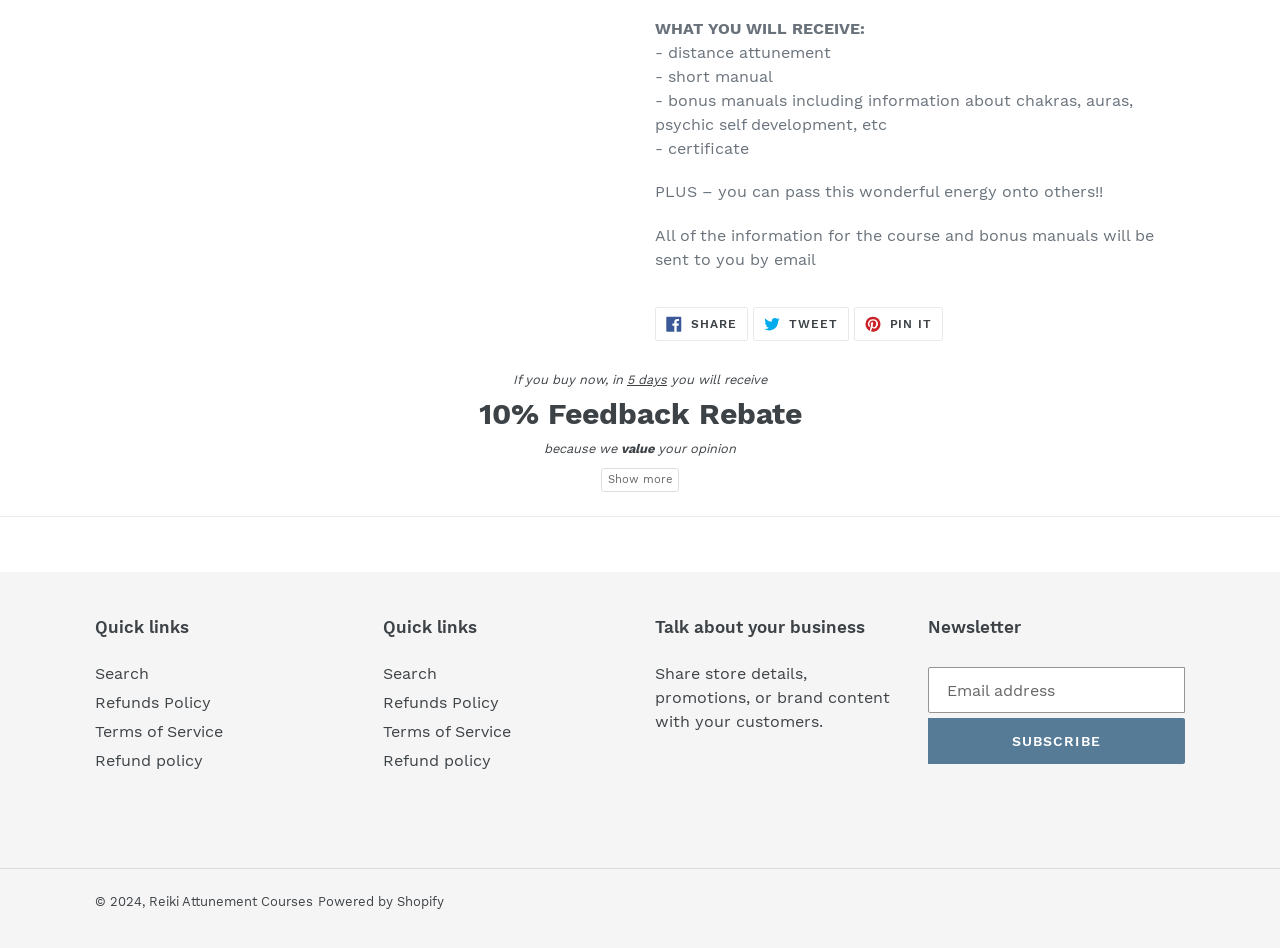Please find the bounding box coordinates of the element that you should click to achieve the following instruction: "Search". The coordinates should be presented as four float numbers between 0 and 1: [left, top, right, bottom].

[0.074, 0.701, 0.116, 0.721]